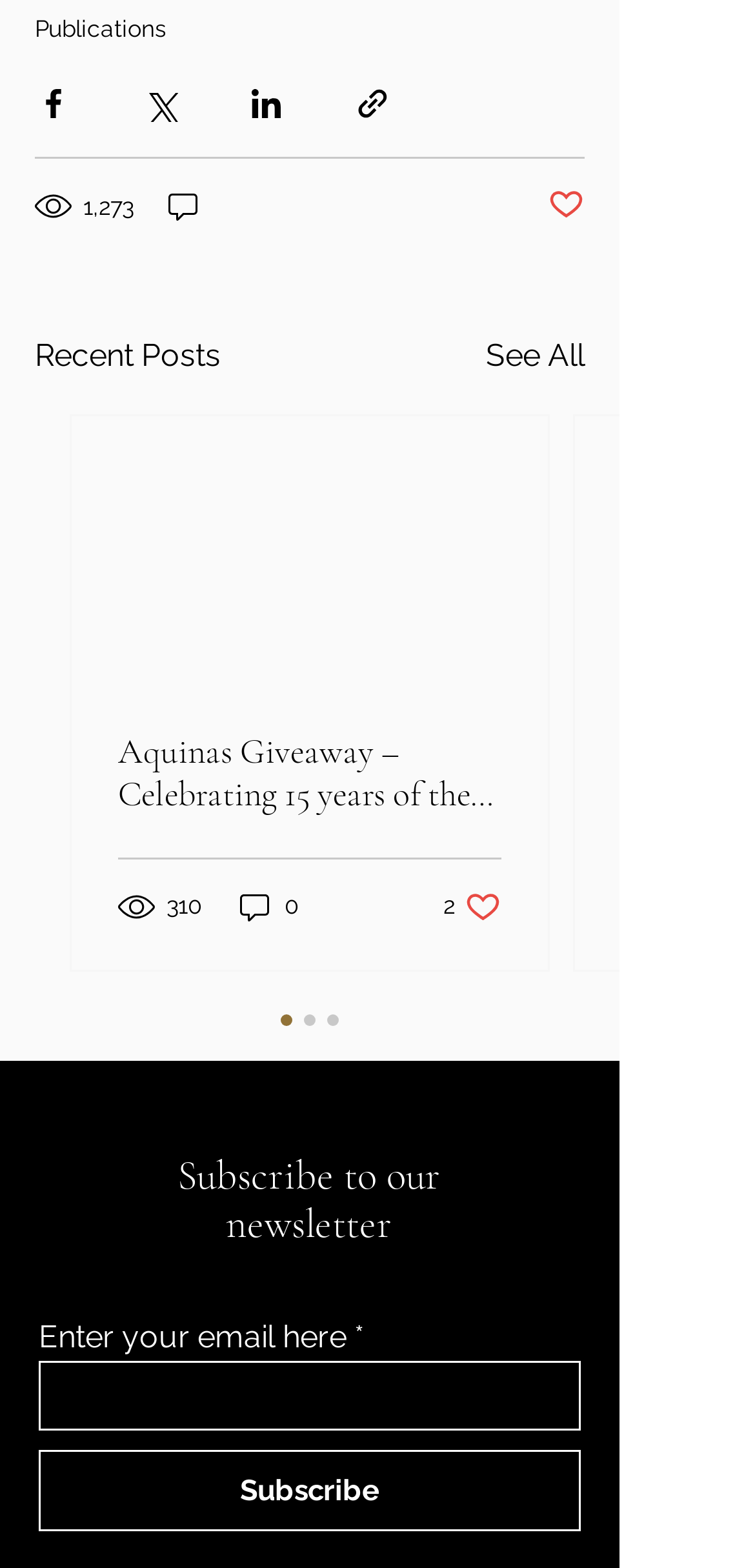What is the purpose of the textbox at the bottom?
Please provide a single word or phrase in response based on the screenshot.

Enter email